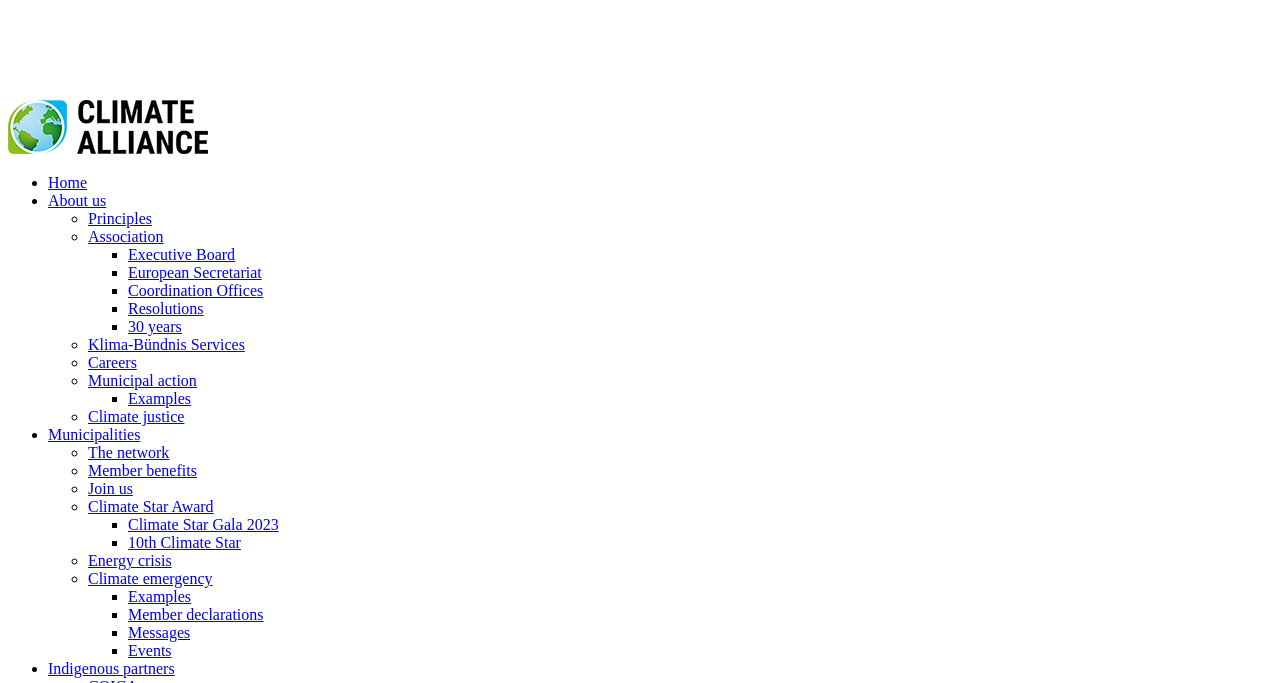Please provide the bounding box coordinates for the element that needs to be clicked to perform the instruction: "View About us". The coordinates must consist of four float numbers between 0 and 1, formatted as [left, top, right, bottom].

[0.038, 0.281, 0.083, 0.306]